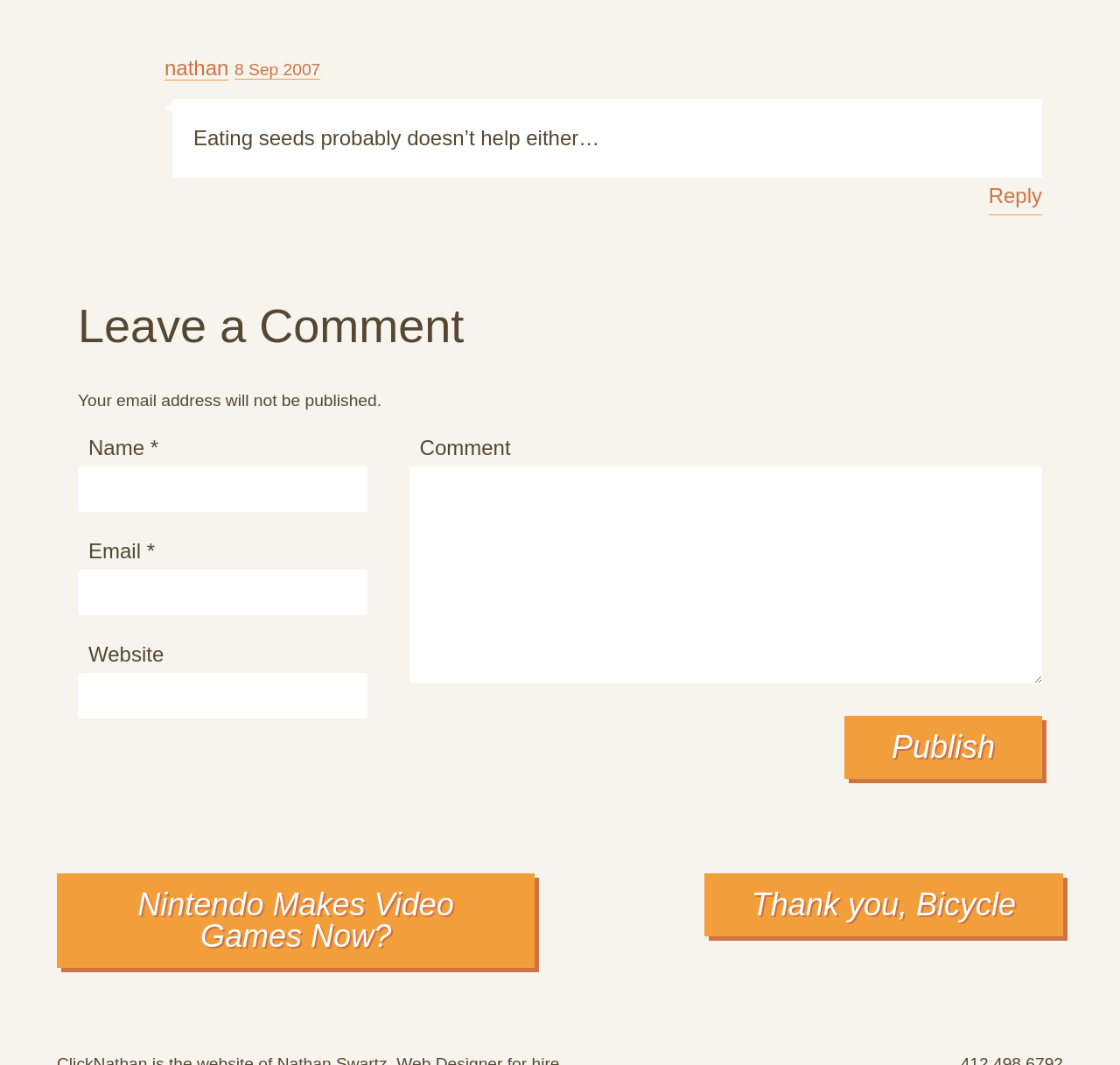How many links are there below the comment section?
Based on the image, answer the question with as much detail as possible.

There are two links below the comment section, one with the text 'Nintendo Makes Video Games Now?' and another with the text 'Thank you, Bicycle'.